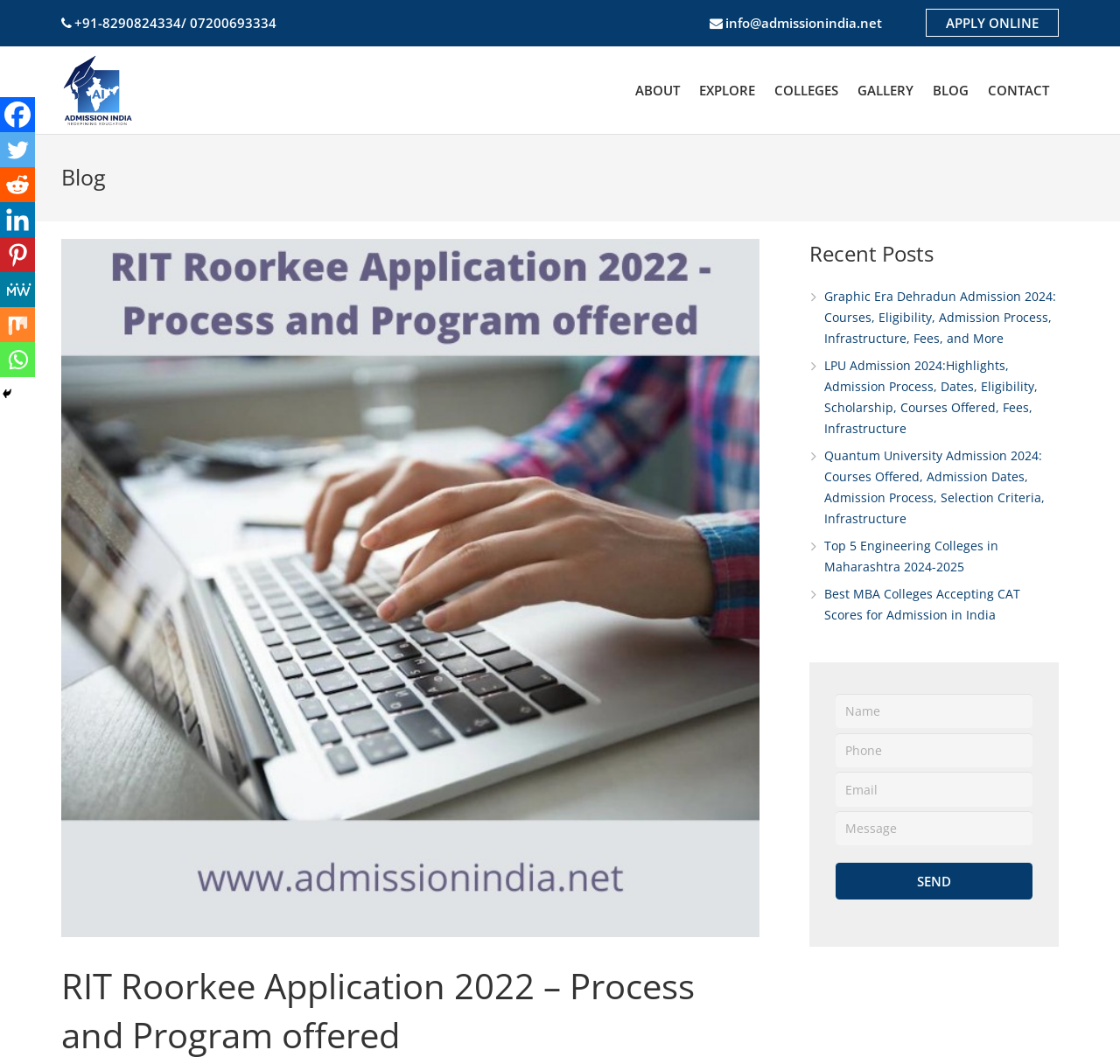Offer a comprehensive description of the webpage’s content and structure.

This webpage is about RIT Roorkee Application 2022, providing information on the application process and programs offered. At the top, there is a phone number and an email address, followed by an "APPLY ONLINE" button. Below this, there is a navigation menu with links to "ABOUT", "EXPLORE", "COLLEGES", "GALLERY", "BLOG", and "CONTACT".

On the left side, there are social media links to Facebook, Twitter, Reddit, Linkedin, Pinterest, MeWe, Mix, and Whatsapp. Below these links, there is a "Hide" button.

The main content of the page is divided into two sections. On the left, there is a blog section with a heading "Blog" and an image related to RIT Roorkee Application 2022. Below the image, there is a heading "RIT Roorkee Application 2022 – Process and Program offered".

On the right side, there is a section with recent posts, including links to articles about Graphic Era Dehradun Admission 2024, LPU Admission 2024, Quantum University Admission 2024, Top 5 Engineering Colleges in Maharashtra 2024-2025, and Best MBA Colleges Accepting CAT Scores for Admission in India.

At the bottom of the page, there is a contact form with fields for name, phone, email, and message, along with a "Send" button.